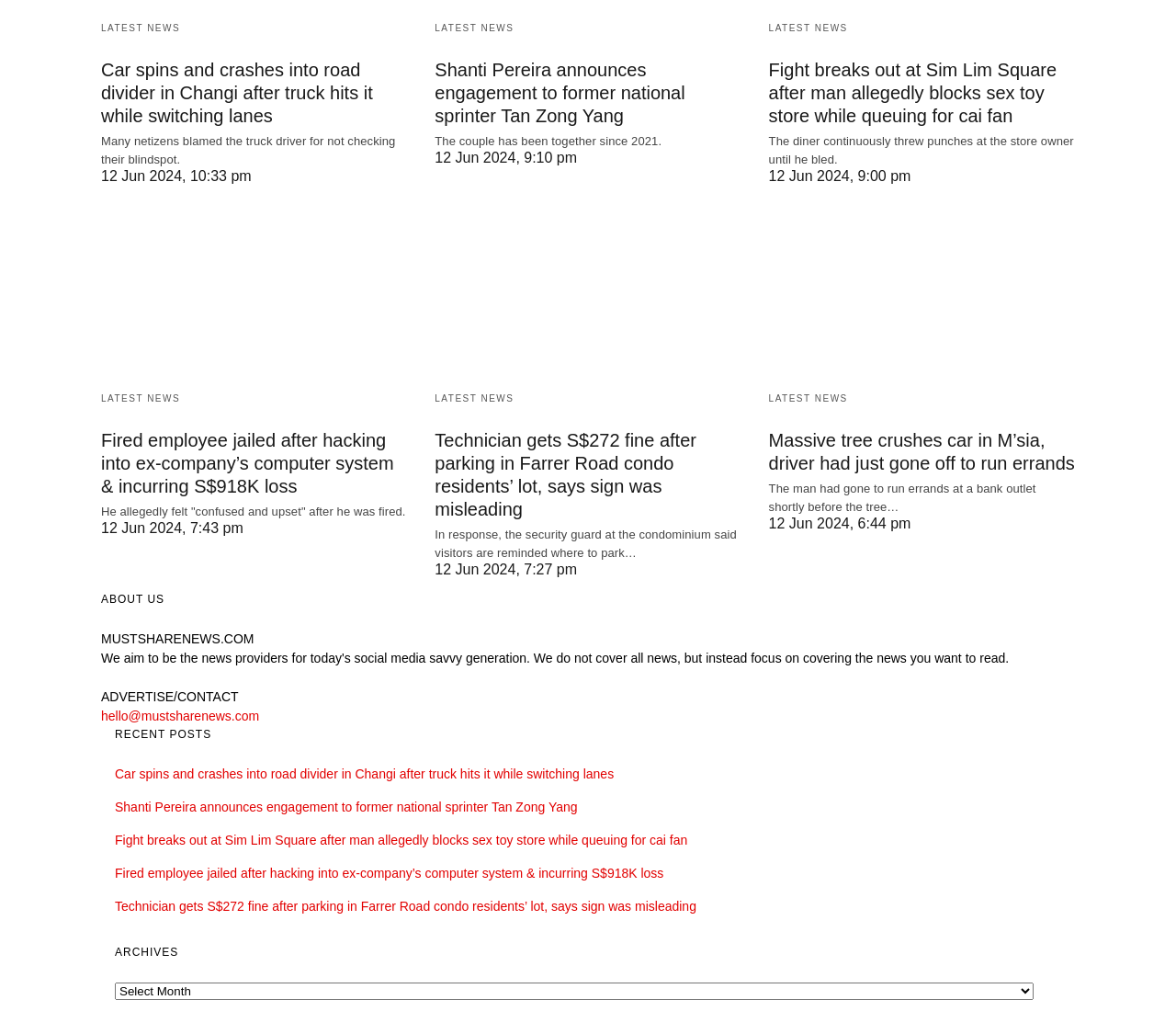What is the latest news category? Examine the screenshot and reply using just one word or a brief phrase.

LATEST NEWS